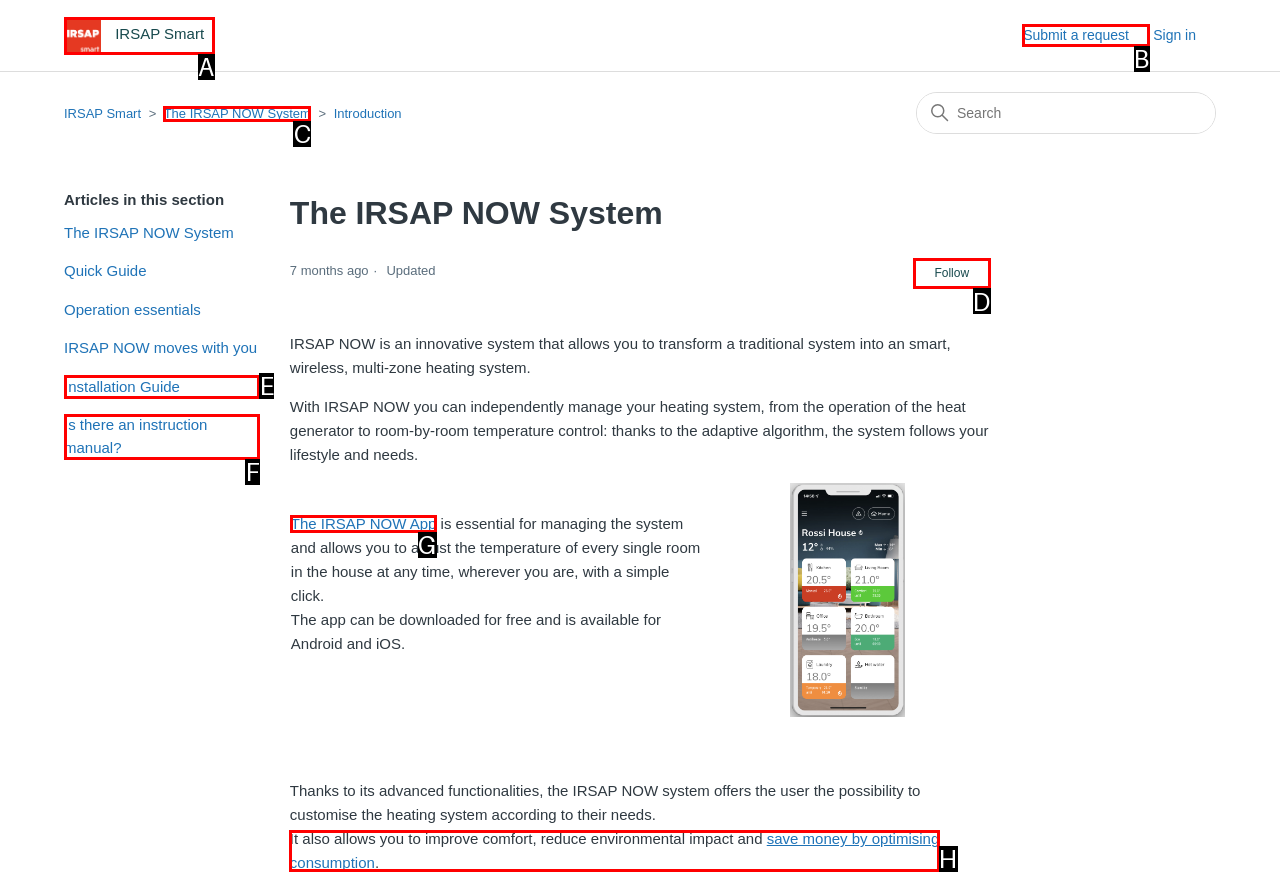Determine which option should be clicked to carry out this task: Submit a request
State the letter of the correct choice from the provided options.

B